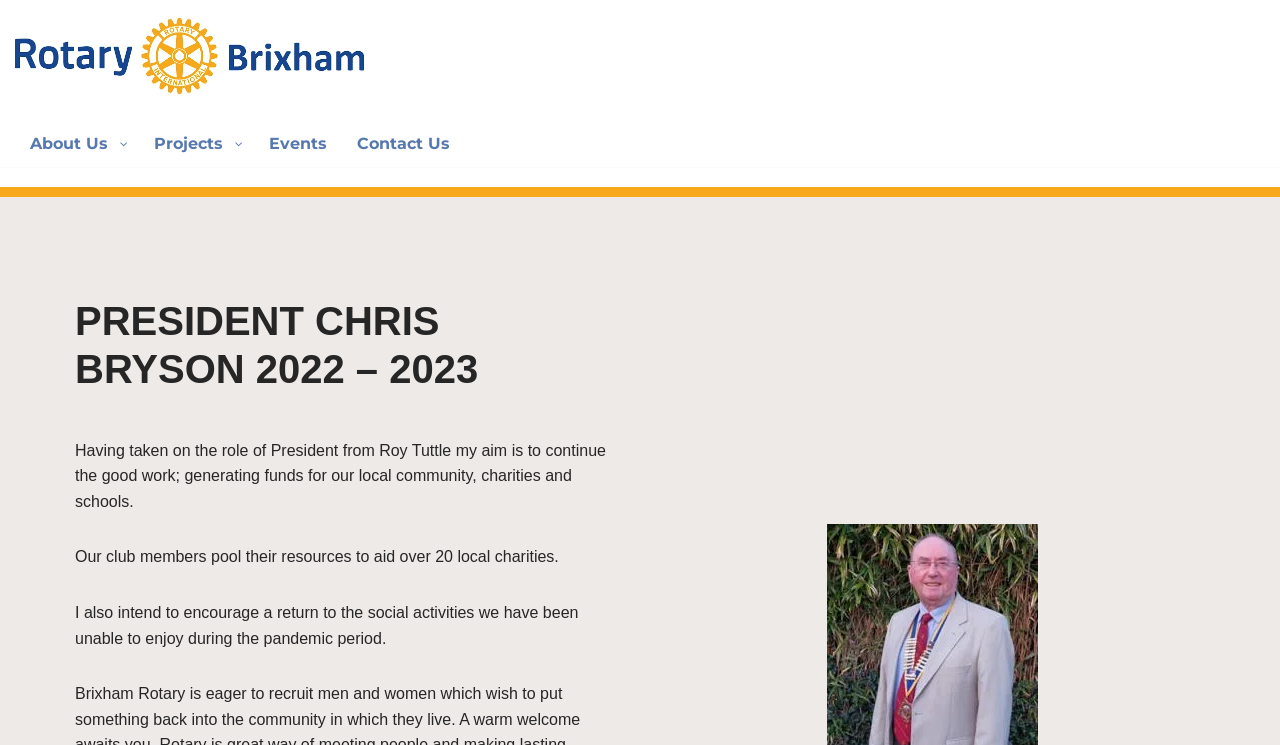What is the primary menu item after 'About Us'?
Using the visual information, reply with a single word or short phrase.

Projects